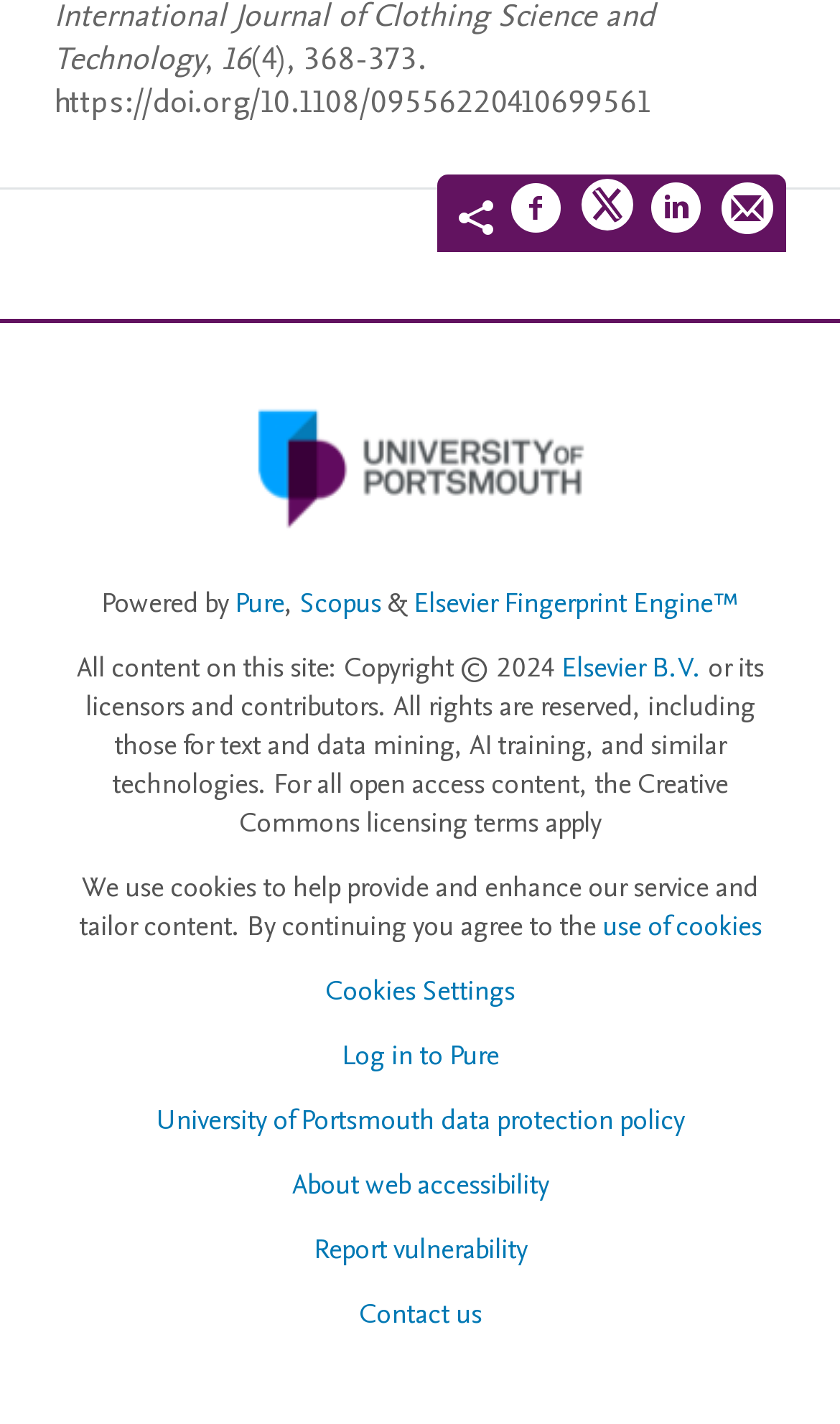Could you find the bounding box coordinates of the clickable area to complete this instruction: "View University of Portsmouth Logo"?

[0.292, 0.272, 0.708, 0.384]